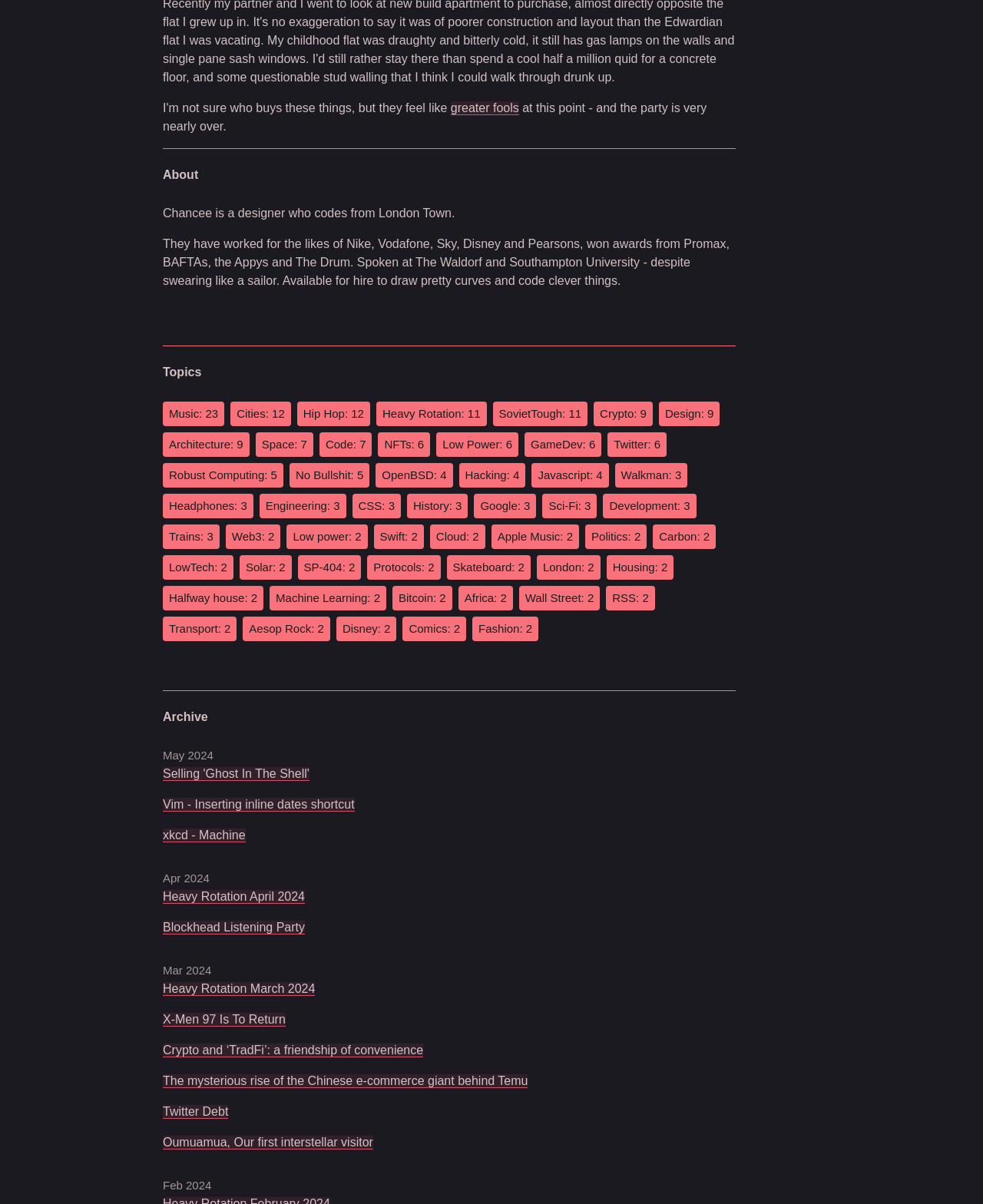Given the element description, predict the bounding box coordinates in the format (top-left x, top-left y, bottom-right x, bottom-right y). Make sure all values are between 0 and 1. Here is the element description: Oumuamua, Our first interstellar visitor

[0.166, 0.943, 0.38, 0.955]